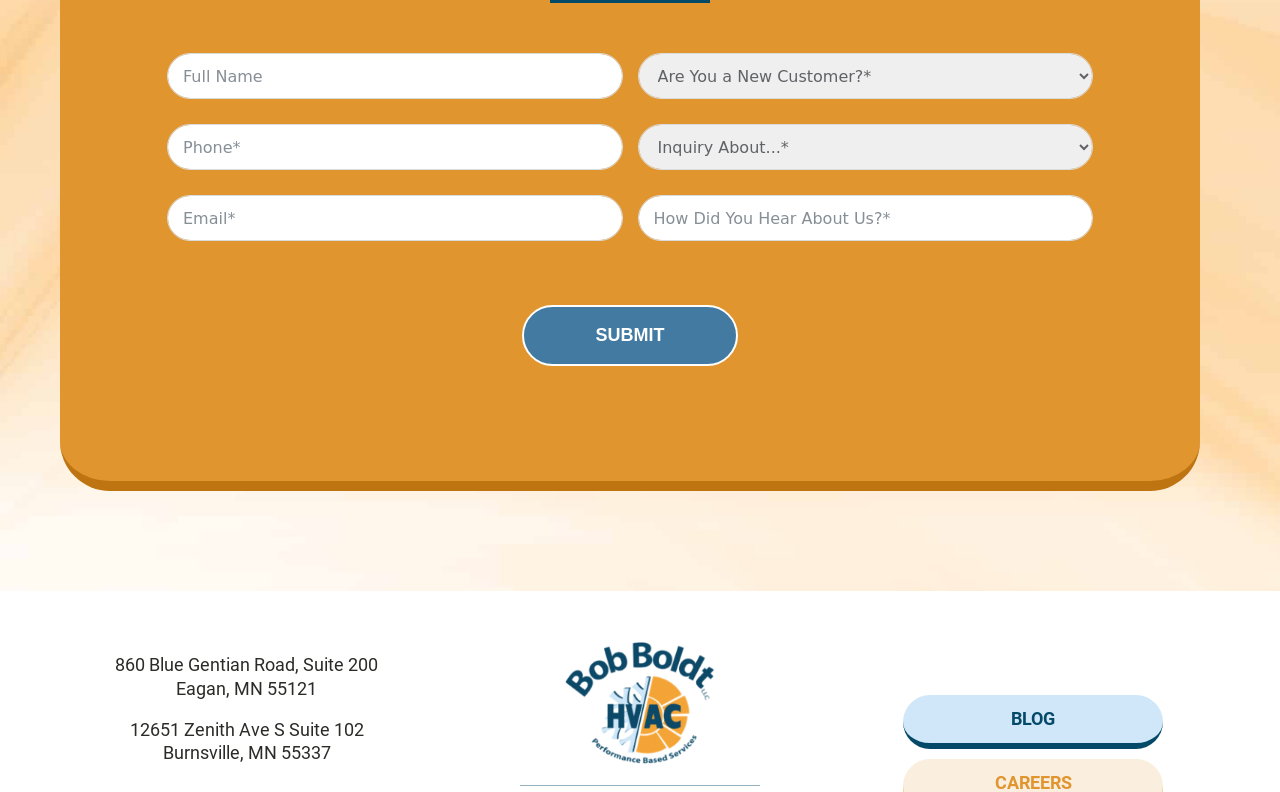Indicate the bounding box coordinates of the element that must be clicked to execute the instruction: "click the SUBMIT button". The coordinates should be given as four float numbers between 0 and 1, i.e., [left, top, right, bottom].

[0.408, 0.385, 0.577, 0.462]